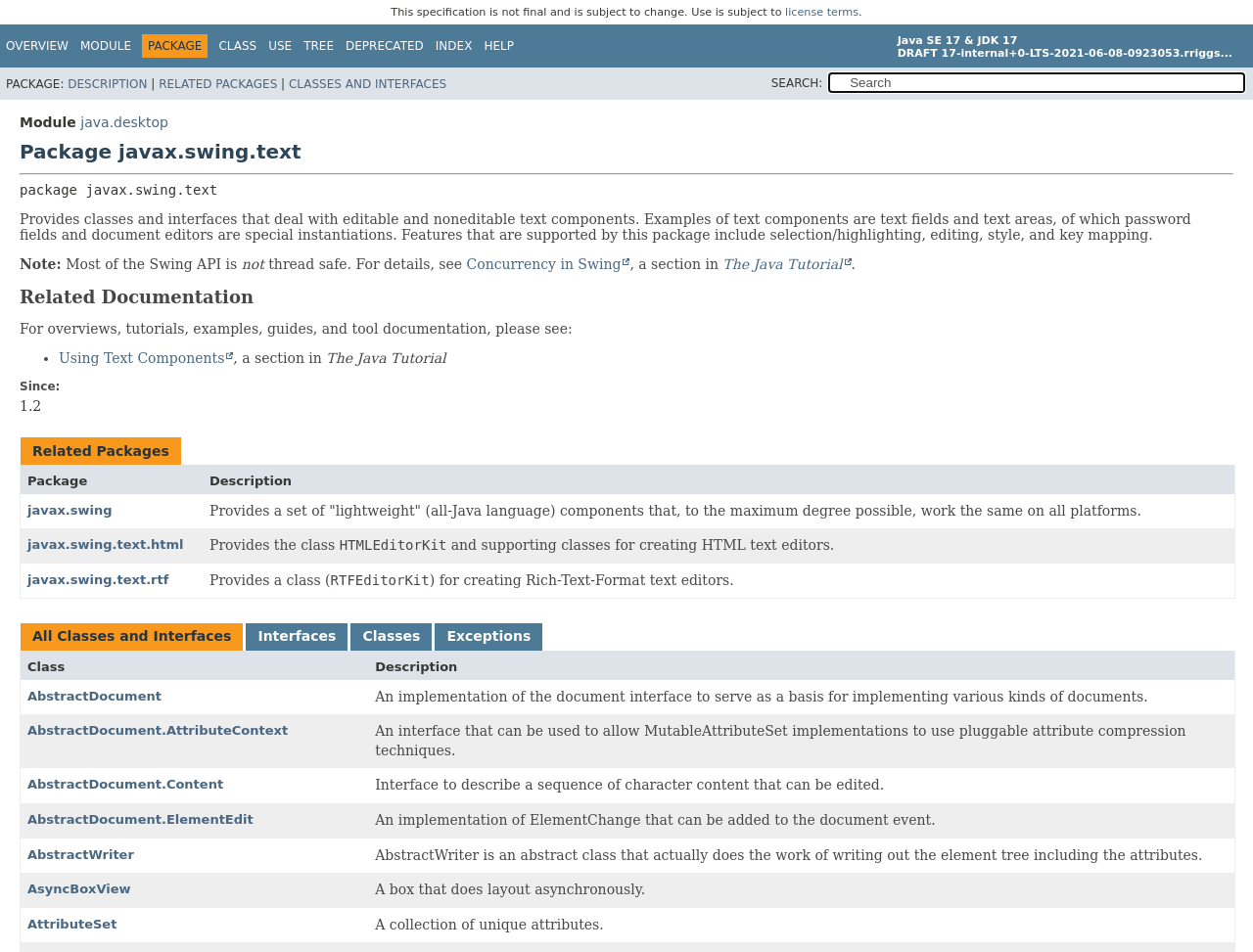Please determine the bounding box coordinates of the section I need to click to accomplish this instruction: "Search for a term".

[0.661, 0.076, 0.994, 0.097]